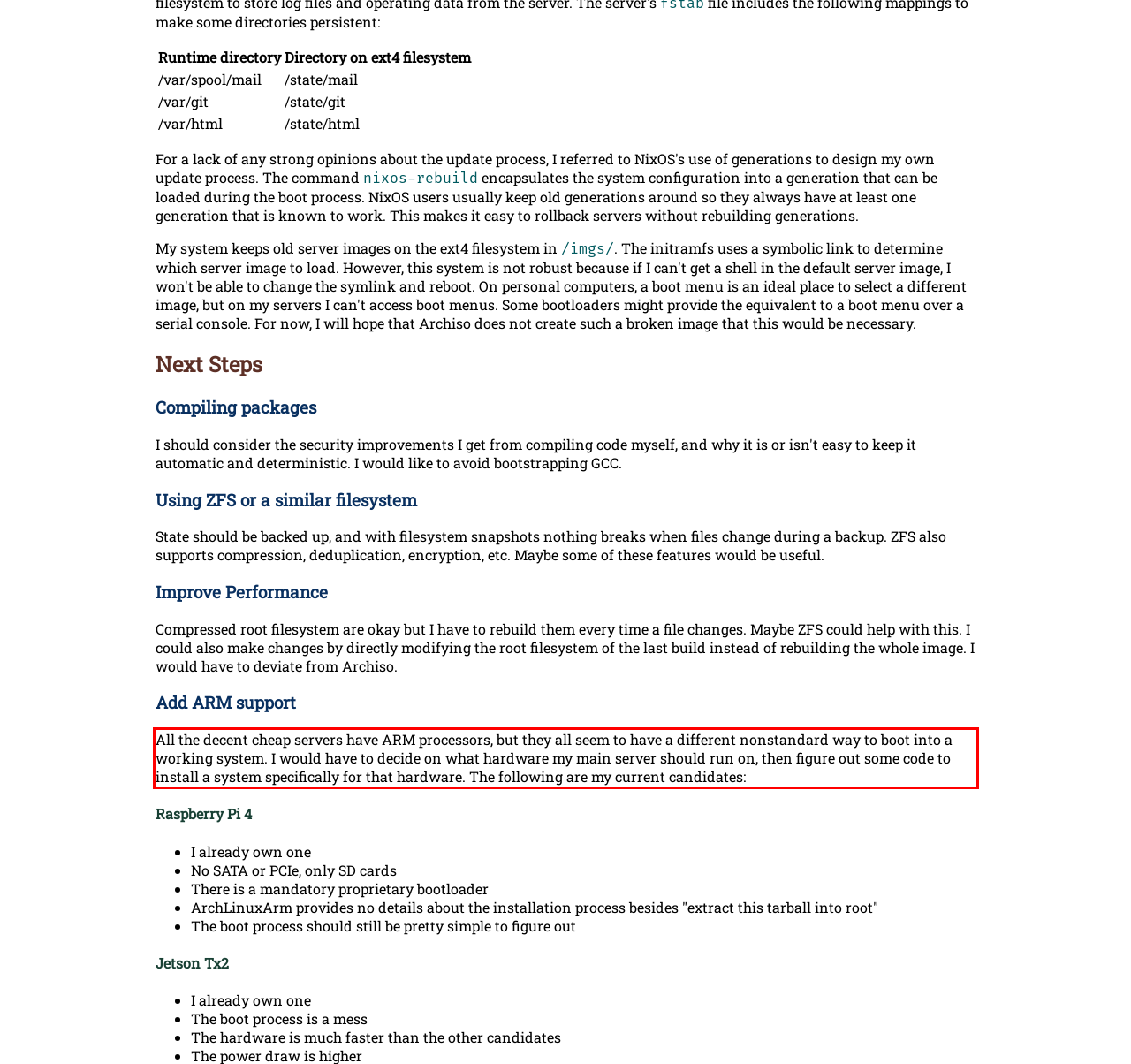Given a screenshot of a webpage, locate the red bounding box and extract the text it encloses.

All the decent cheap servers have ARM processors, but they all seem to have a different nonstandard way to boot into a working system. I would have to decide on what hardware my main server should run on, then figure out some code to install a system specifically for that hardware. The following are my current candidates: